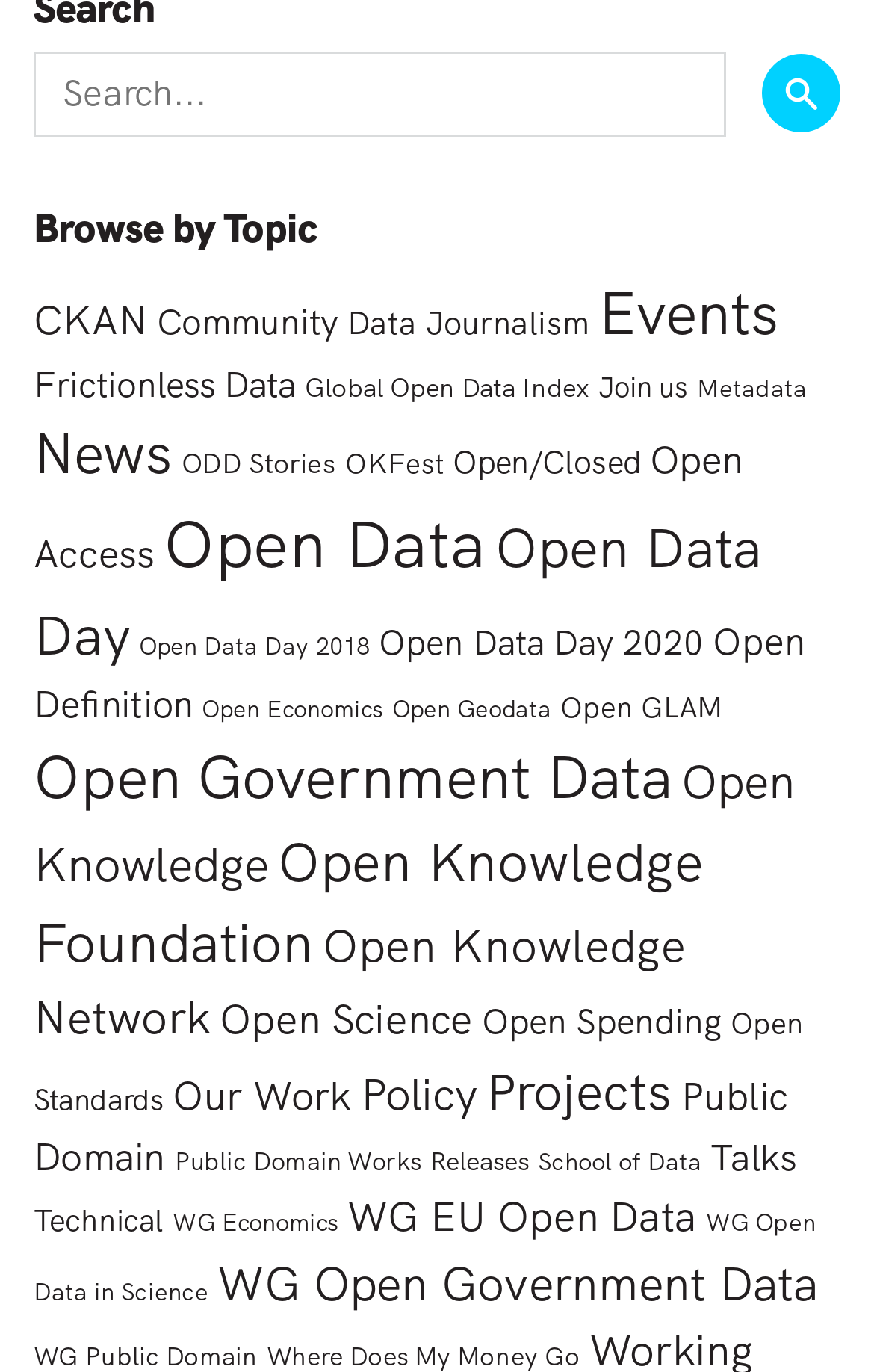Show me the bounding box coordinates of the clickable region to achieve the task as per the instruction: "Learn about Open Knowledge".

[0.038, 0.547, 0.91, 0.652]